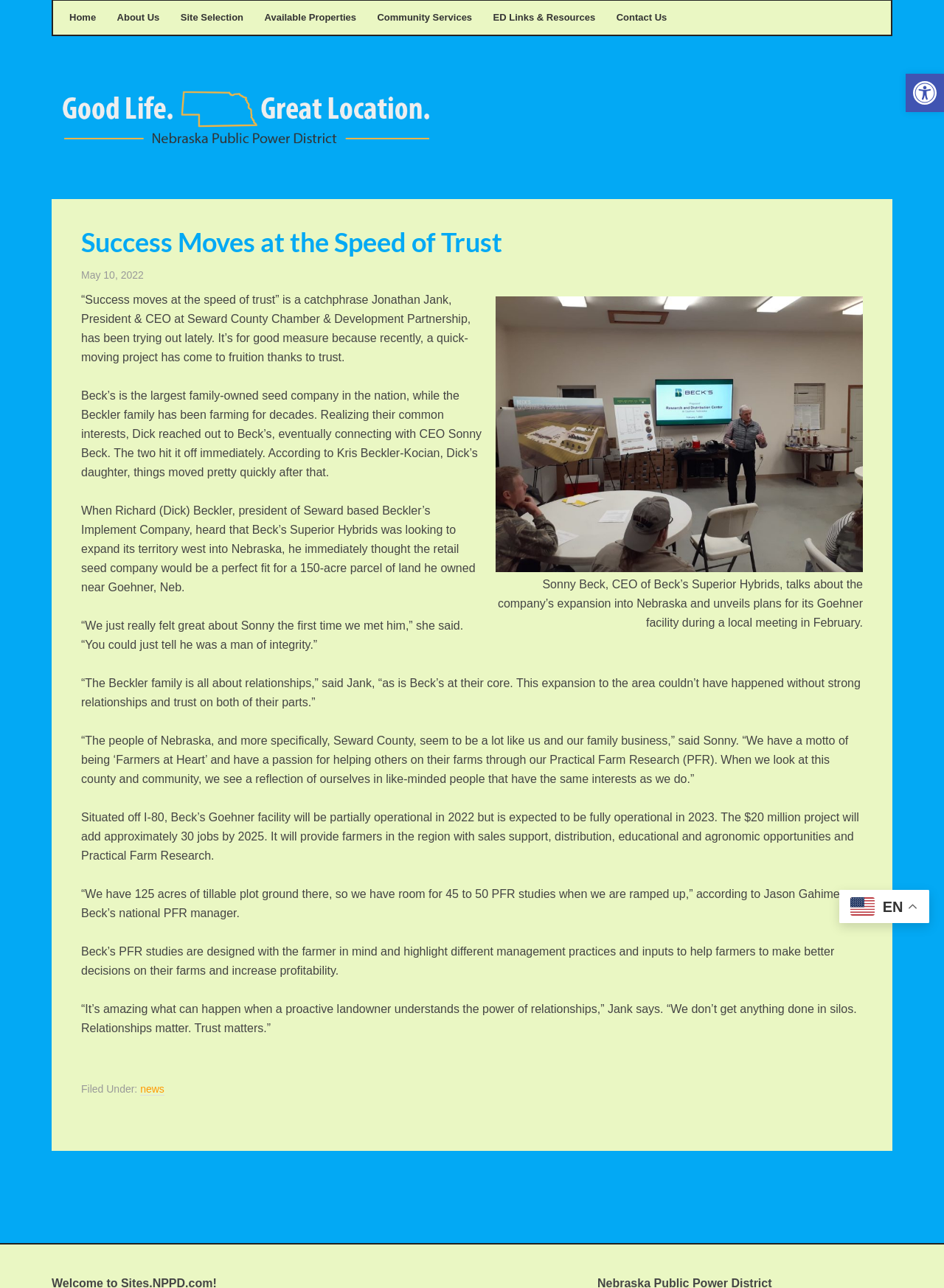Identify the bounding box for the UI element specified in this description: "Contact Us". The coordinates must be four float numbers between 0 and 1, formatted as [left, top, right, bottom].

[0.653, 0.008, 0.707, 0.019]